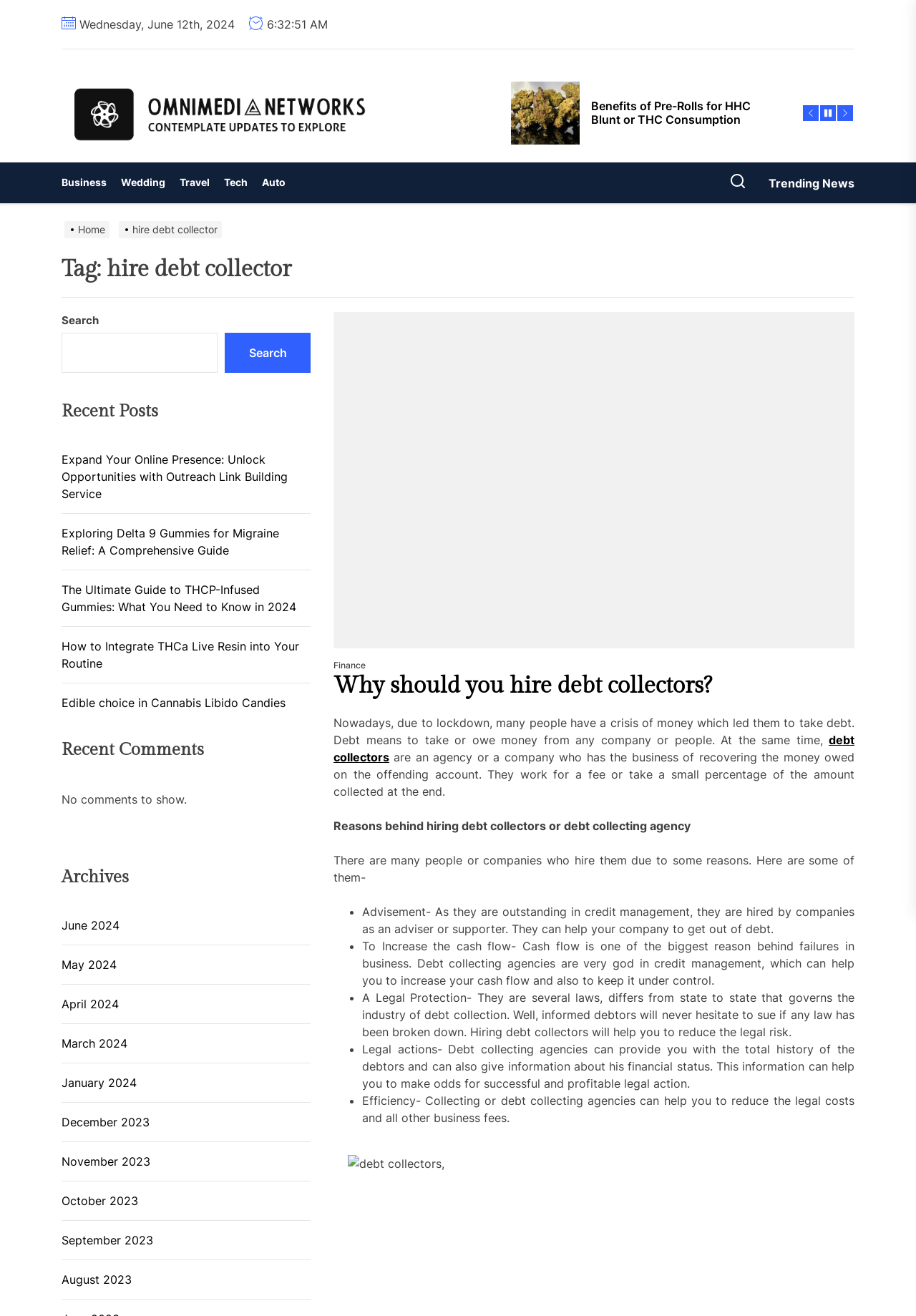Provide a thorough description of the webpage you see.

The webpage is an archive page for the topic "hire debt collector" on the Omni Media Networks website. At the top, there is a date displayed, "Wednesday, June 12th, 2024", and a link to the Omni Media Networks homepage. Below that, there is a navigation menu with links to various categories such as Business, Wedding, Travel, Tech, and Auto.

On the left side of the page, there is a breadcrumbs navigation menu showing the current page's location, with links to the Home page and the "hire debt collector" tag. Below that, there is a heading "Tag: hire debt collector" and a subheading "Why should you hire debt collectors?" which is followed by a lengthy article discussing the benefits of hiring debt collectors, including advisement, increasing cash flow, legal protection, and efficiency.

To the right of the article, there are several sections, including a search bar, a "Recent Posts" section with links to various articles, a "Recent Comments" section with no comments displayed, and an "Archives" section with links to monthly archives from June 2024 to August 2023.

At the top right corner of the page, there are three buttons for pagination, and below the article, there is a button labeled "Trending News".